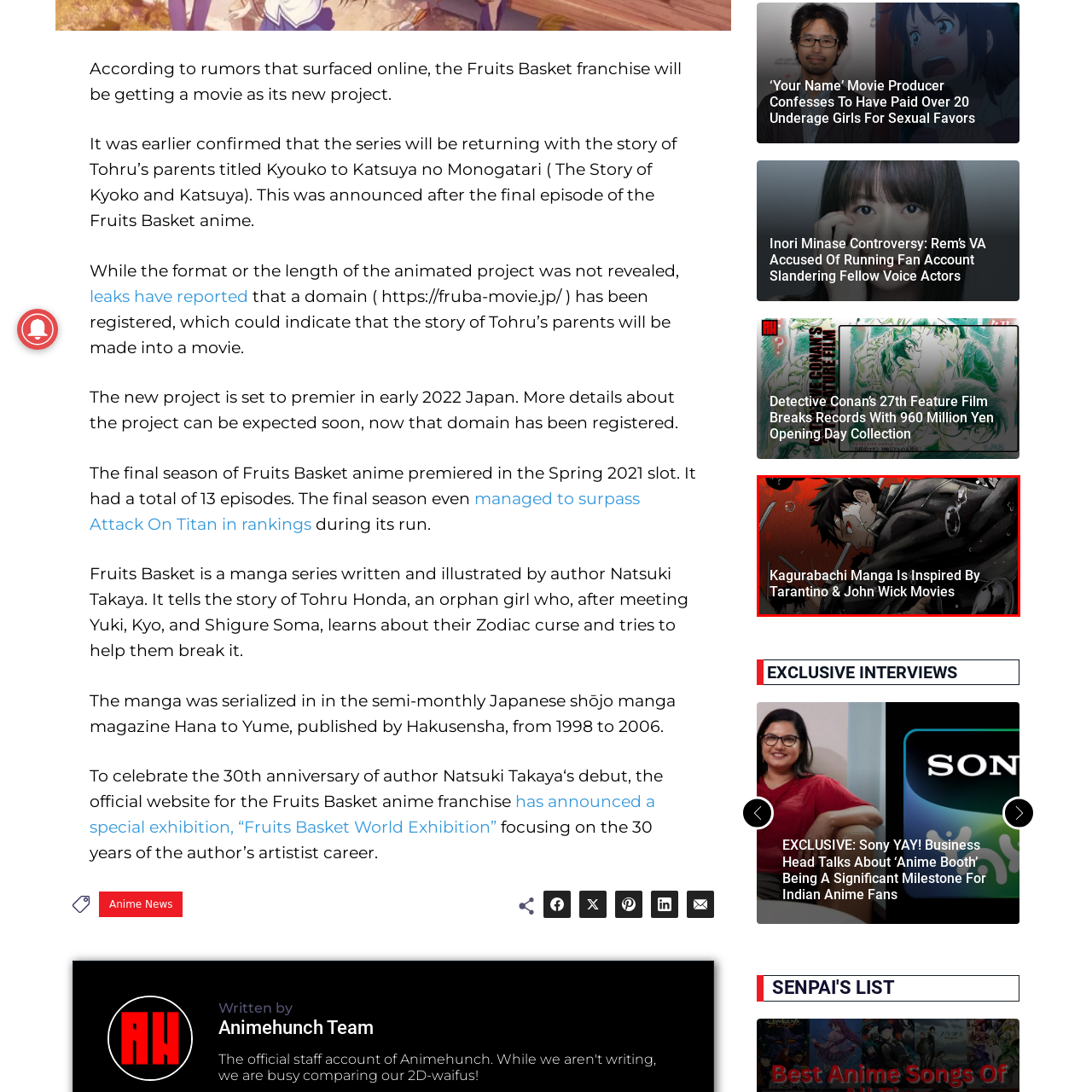Observe the content inside the red rectangle and respond to the question with one word or phrase: 
What is the protagonist wielding?

Weapons